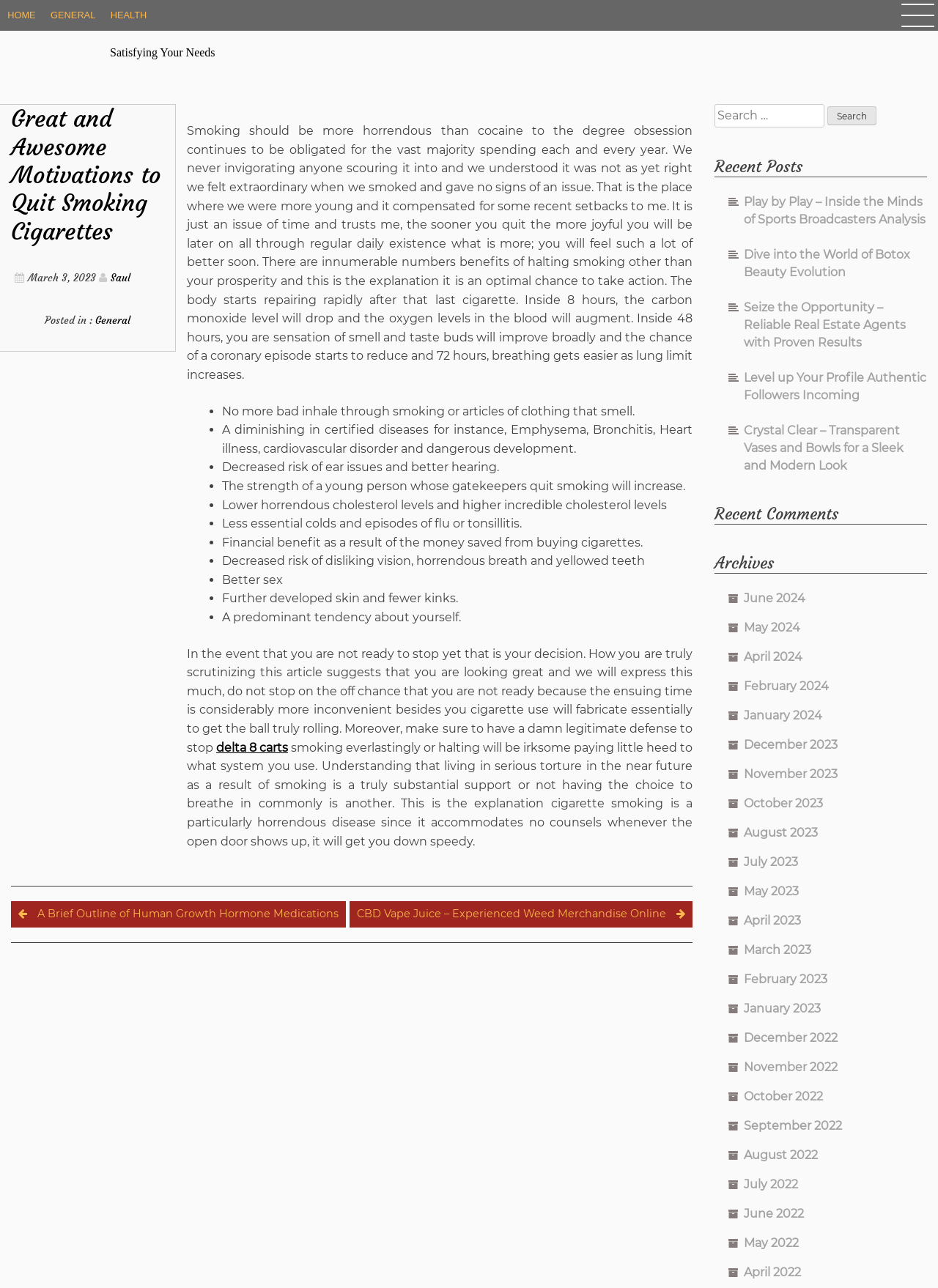Describe in detail what you see on the webpage.

This webpage is about motivations to quit smoking cigarettes. At the top, there are four links: "HOME", "GENERAL", "HEALTH", and "Satisfying Your Needs". Below these links, there is a main section that takes up most of the page. 

In the main section, there is a header that reads "Great and Awesome Motivations to Quit Smoking Cigarettes" followed by the date "March 3, 2023" and the author's name "Saul". Below this, there is a paragraph of text that discusses the benefits of quitting smoking, including improved health and financial savings.

Following this, there is a list of benefits of quitting smoking, marked by bullet points. These benefits include improved breathing, reduced risk of diseases, and better skin. 

After the list, there is another paragraph of text that encourages readers to quit smoking and provides some advice on how to do so. There is also a link to "delta 8 carts" and another paragraph of text that discusses the difficulties of quitting smoking.

On the right side of the page, there are several sections. The first section is a navigation menu labeled "Posts" with links to other articles. Below this, there is a search bar with a button to search the site. 

Further down, there are sections labeled "Recent Posts", "Recent Comments", and "Archives". The "Recent Posts" section lists several article titles with links to each article. The "Archives" section lists links to articles from different months and years.

Overall, this webpage is focused on providing motivations and advice for quitting smoking cigarettes, with additional features such as a navigation menu, search bar, and archives of past articles.